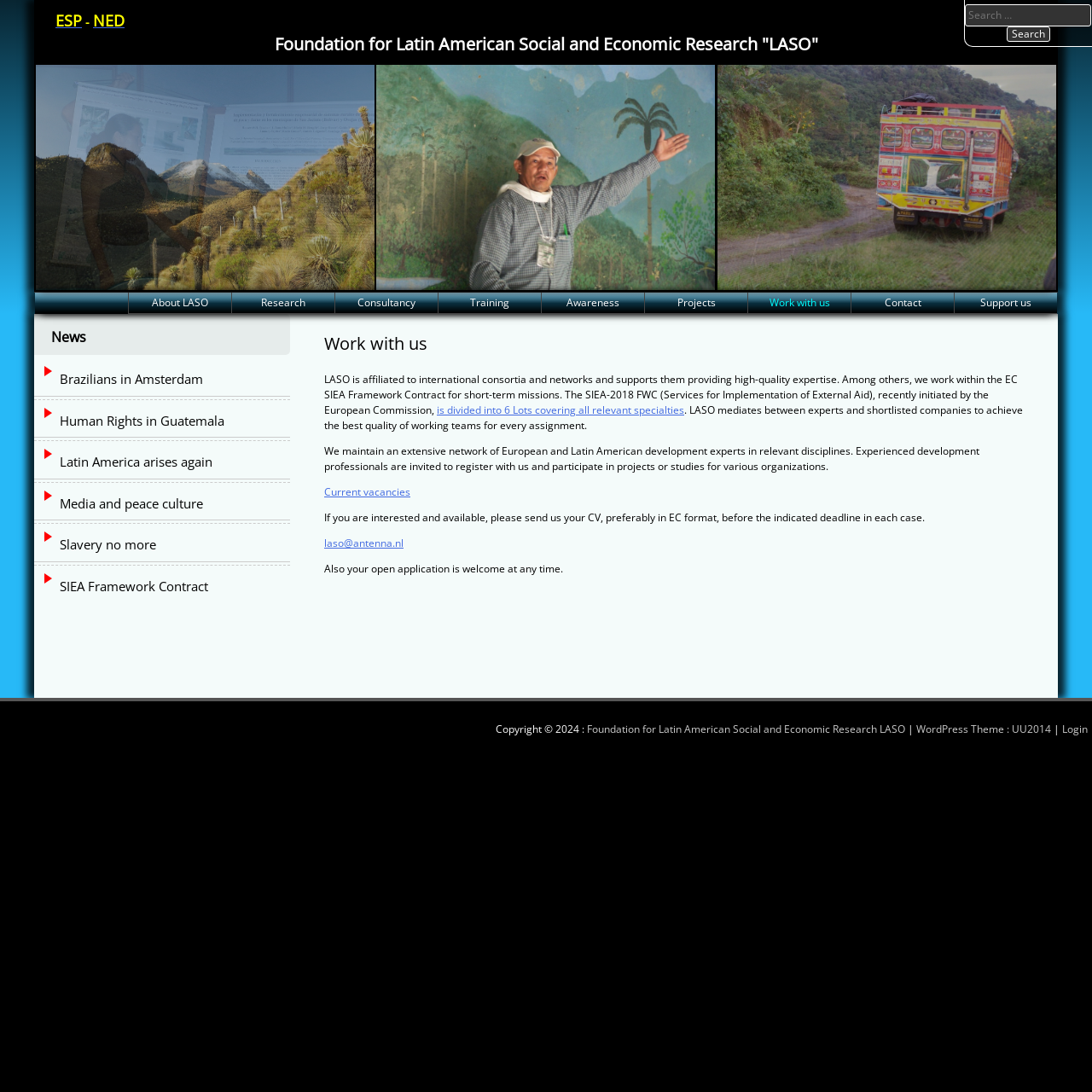Could you highlight the region that needs to be clicked to execute the instruction: "Share the article on Facebook"?

None